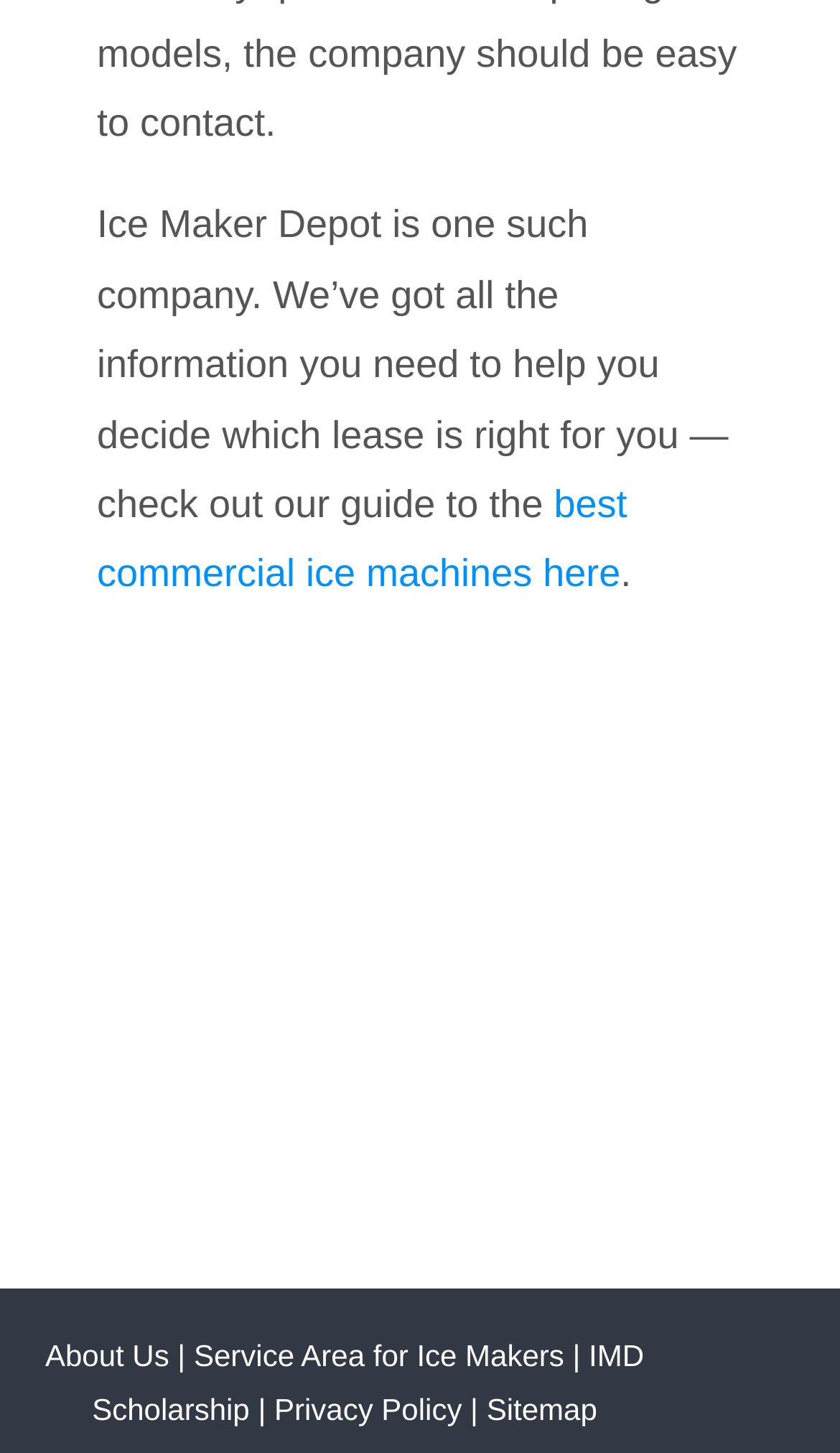From the details in the image, provide a thorough response to the question: What is the text of the first link?

The first link on the webpage has the text 'best commercial ice machines here', which is located below the introductory sentence.